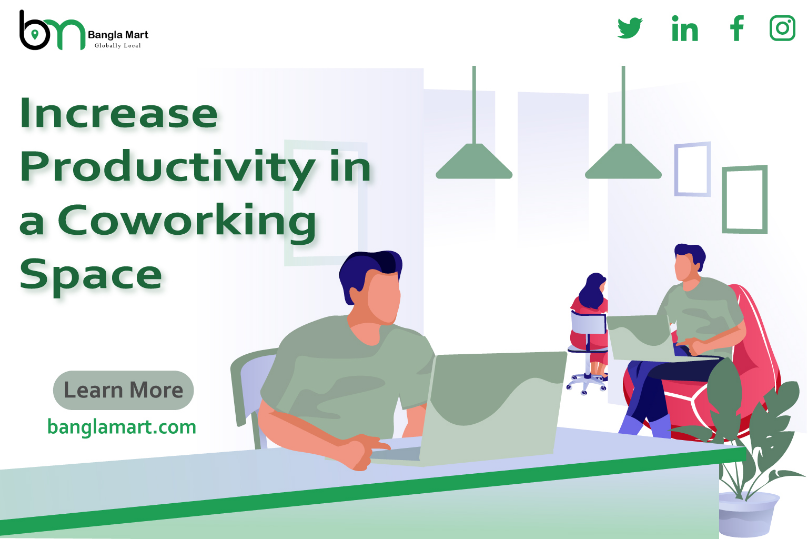What type of lights are used in the workspace?
Please answer the question with a detailed response using the information from the screenshot.

The workspace includes elements like stylish hanging lights, which contribute to a refreshing atmosphere, making the environment more conducive to productivity.